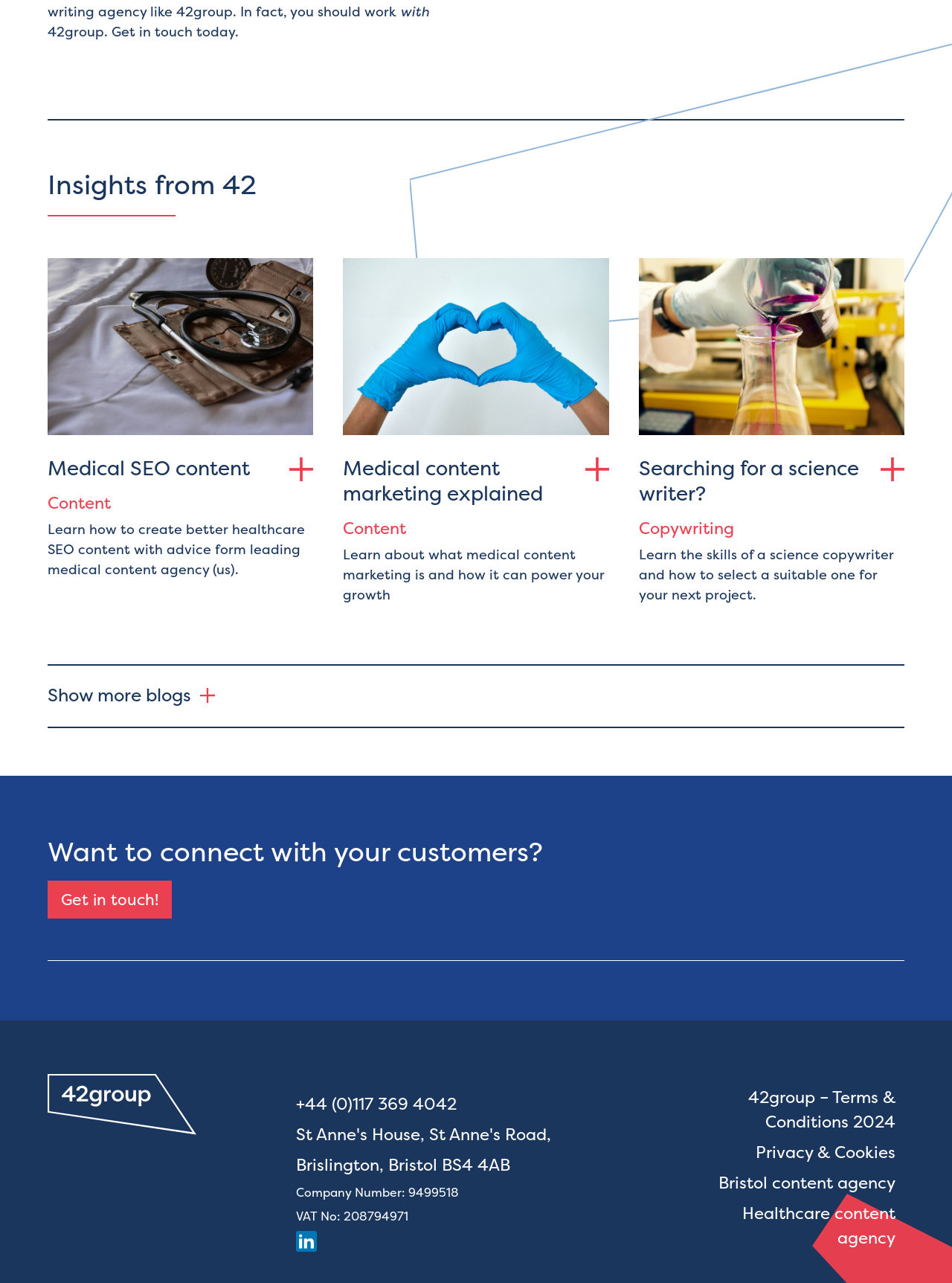What is the topic of the first link?
Using the visual information, respond with a single word or phrase.

Medical SEO content